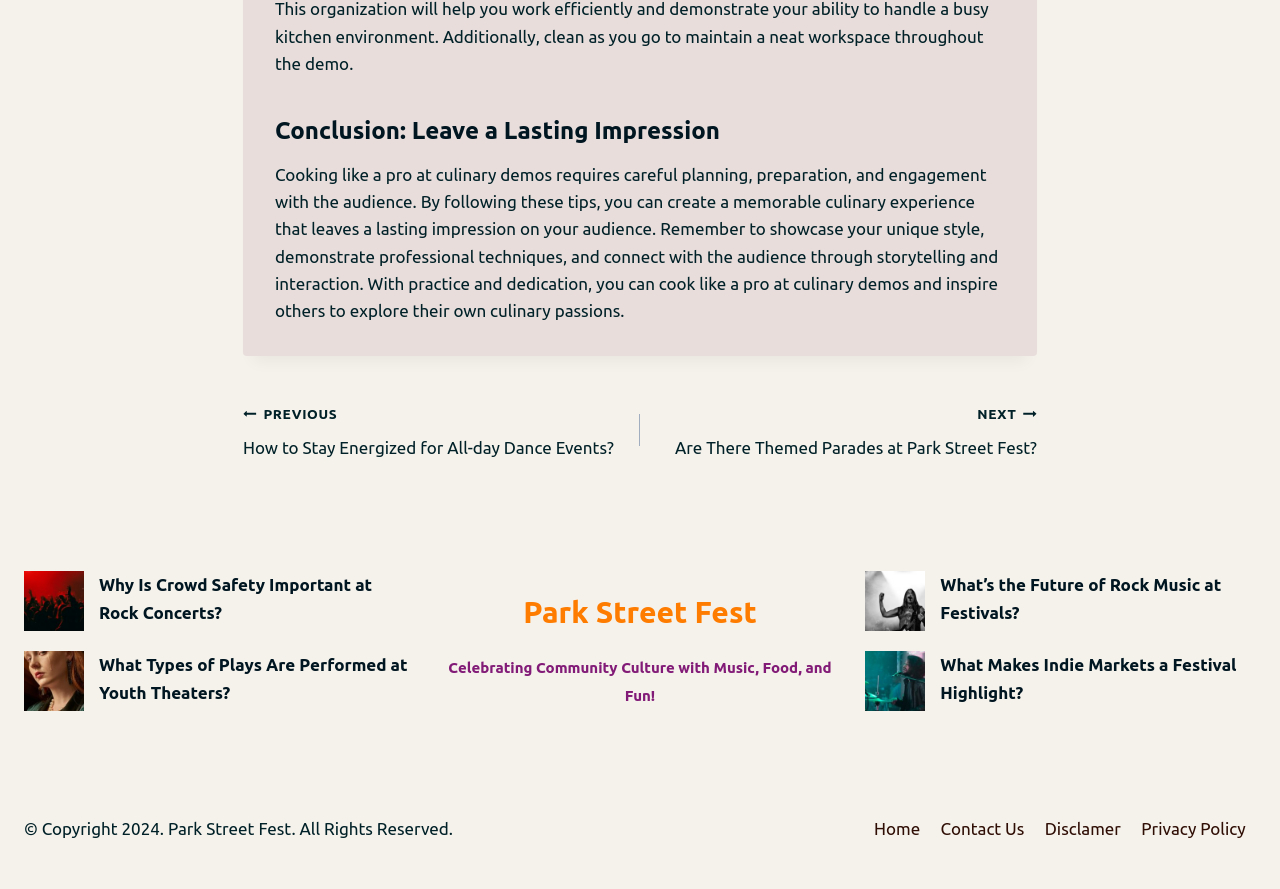Reply to the question below using a single word or brief phrase:
What are the main sections of the webpage?

Article, post navigation, and footer